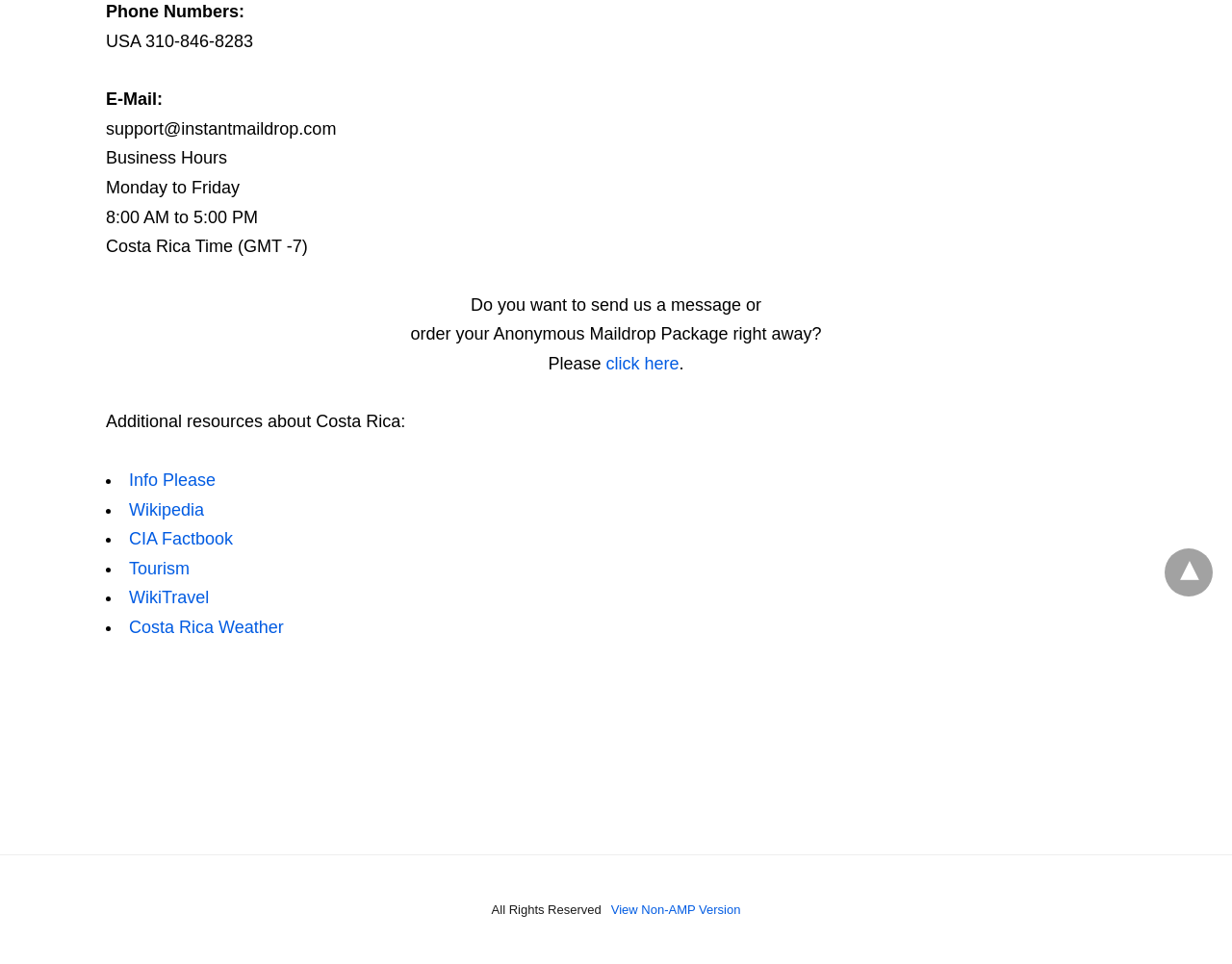Predict the bounding box coordinates of the UI element that matches this description: "click here". The coordinates should be in the format [left, top, right, bottom] with each value between 0 and 1.

[0.492, 0.367, 0.551, 0.387]